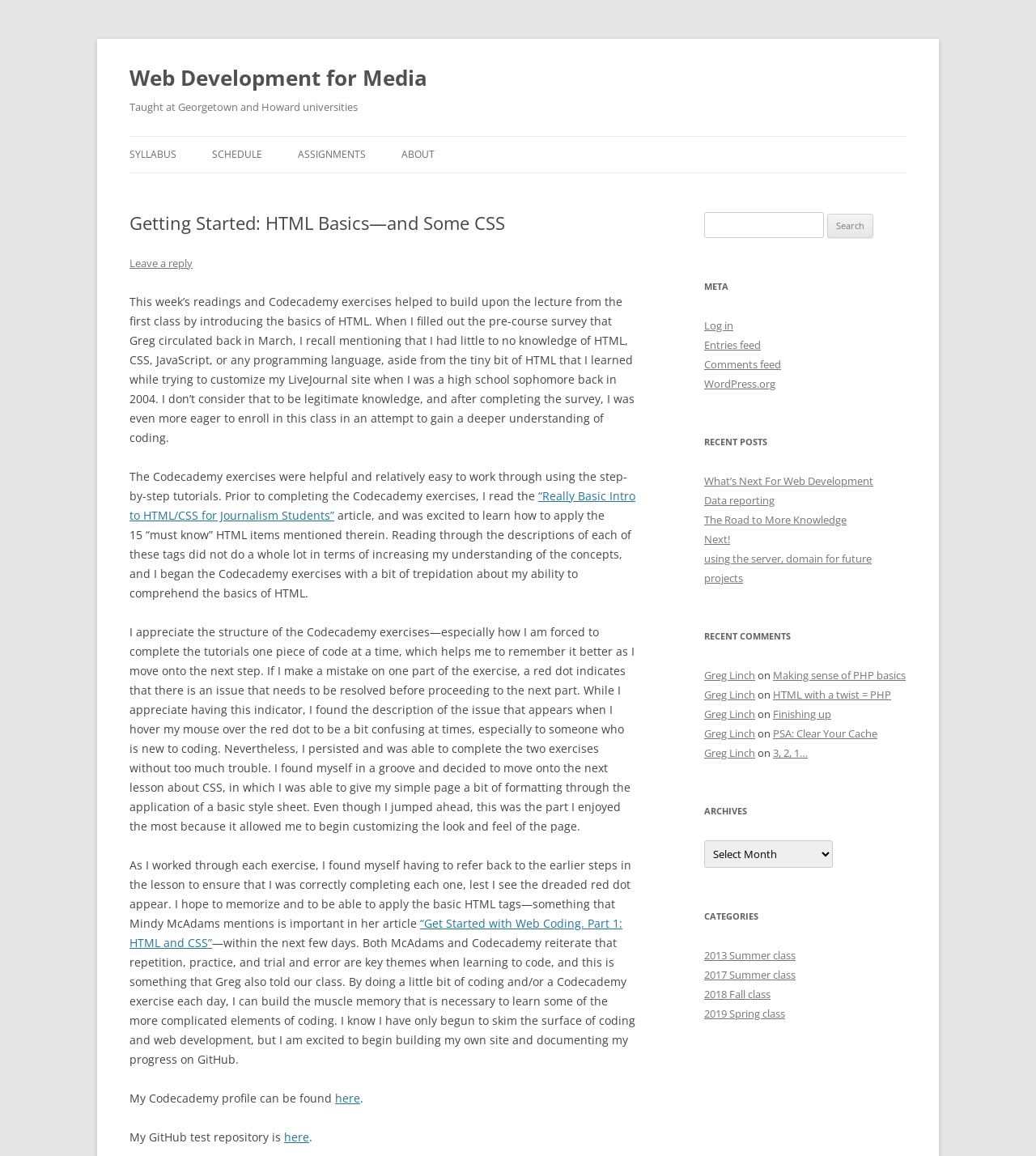Determine the bounding box coordinates for the clickable element to execute this instruction: "Search for something". Provide the coordinates as four float numbers between 0 and 1, i.e., [left, top, right, bottom].

[0.68, 0.184, 0.795, 0.206]